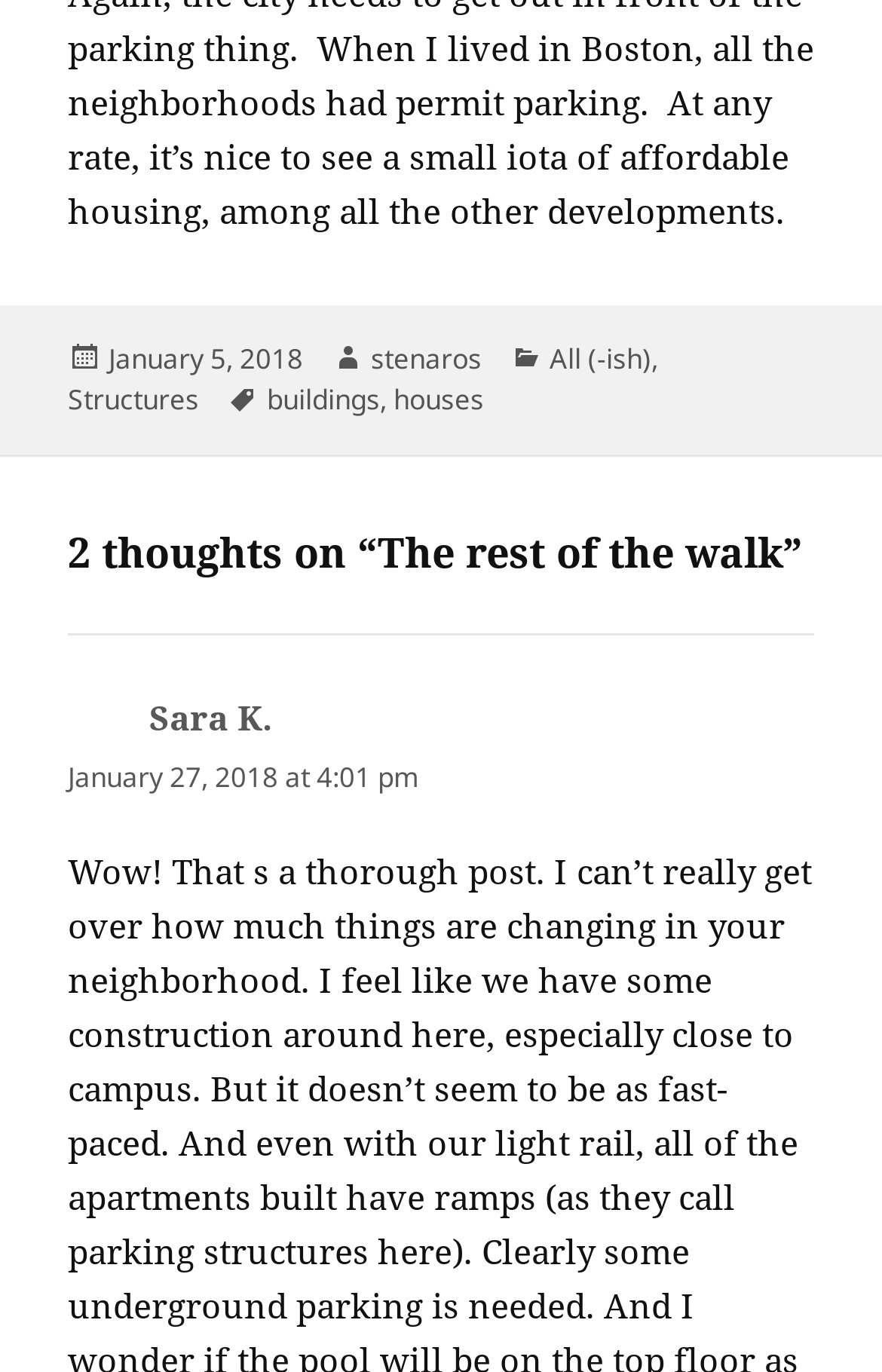Who is the author of the post?
Using the image, respond with a single word or phrase.

stenaros